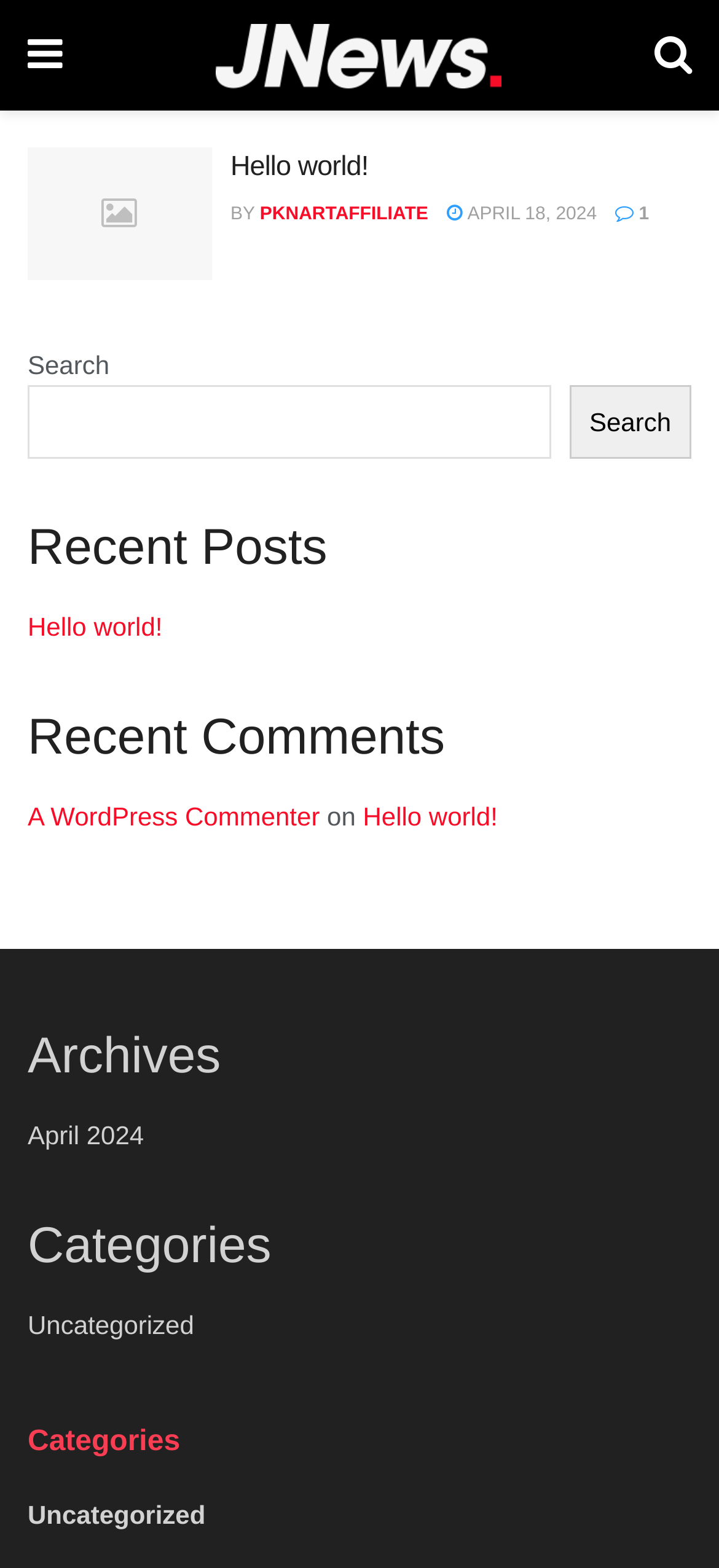What is the date of the latest article?
From the image, respond using a single word or phrase.

April 18, 2024